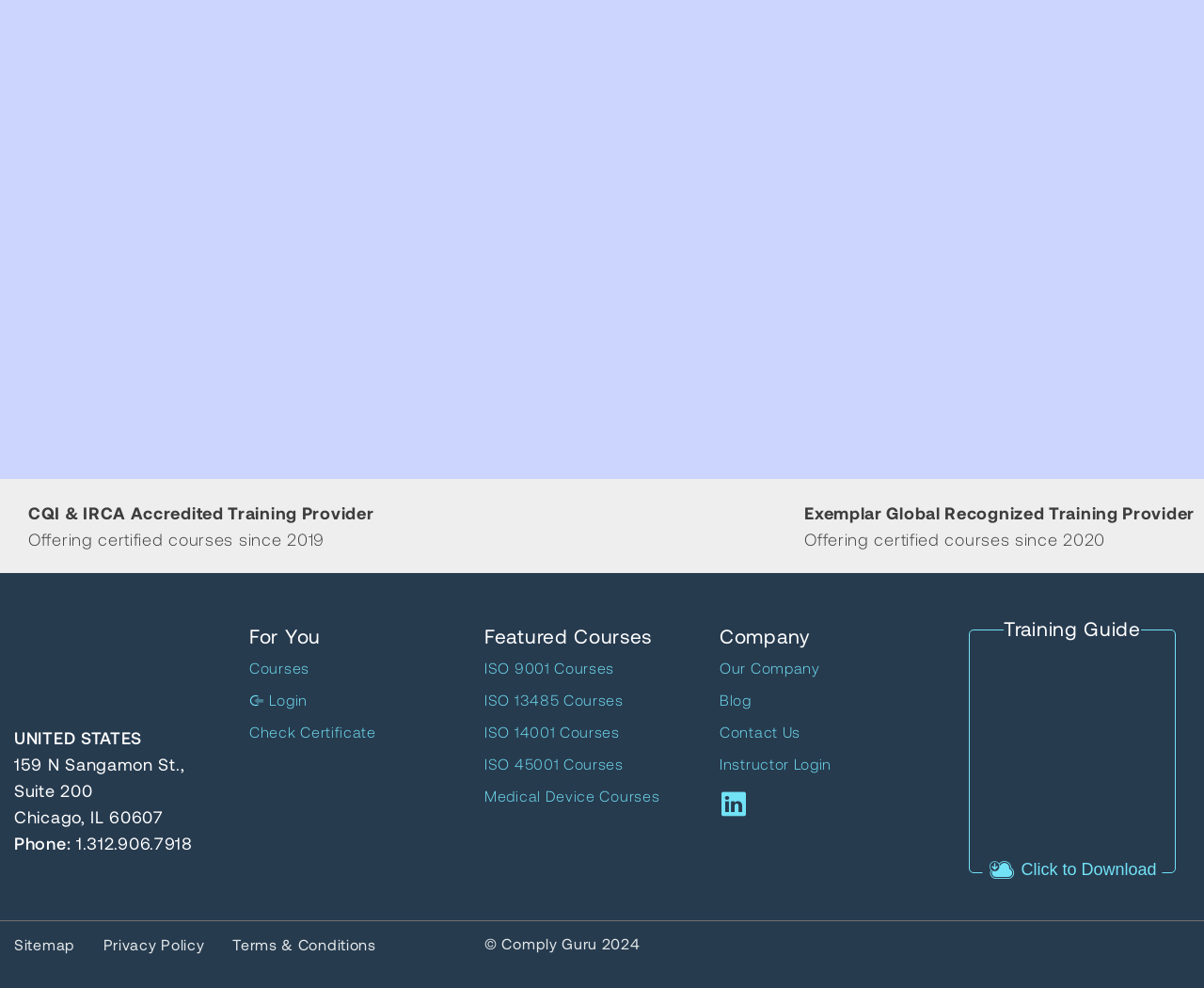Refer to the image and provide an in-depth answer to the question:
How many links are there in the top navigation menu?

The top navigation menu is located at the top of the webpage, and it contains five links: Courses, Login, Check Certificate, For You, and a LinkedIn icon.